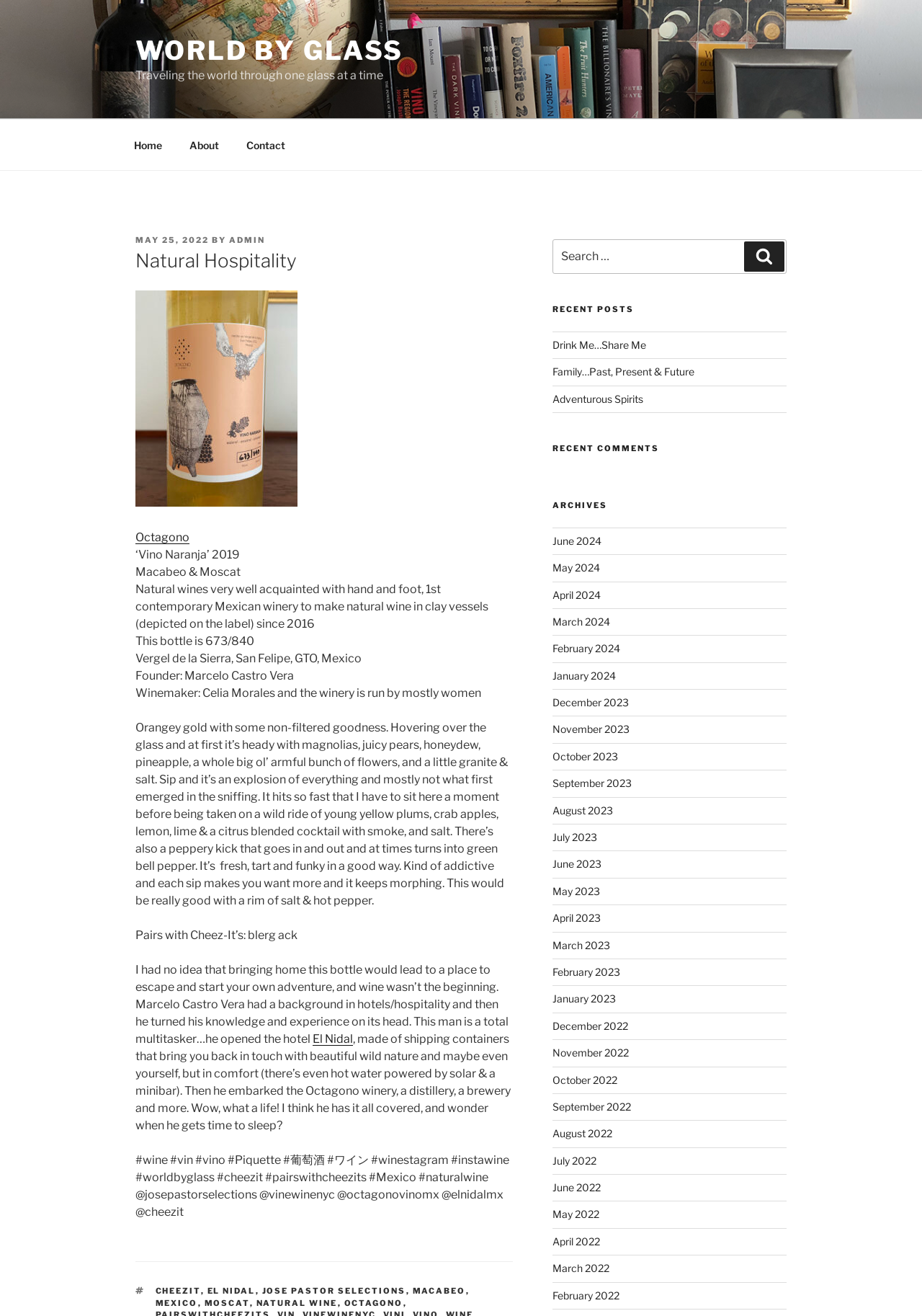What is the name of the grape variety mentioned in the article?
Answer the question in a detailed and comprehensive manner.

The article mentions Macabeo as one of the grape varieties used in the production of 'Vino Naranja' 2019, a natural wine produced by Octagono winery. The wine is described as having a unique flavor profile and being made in clay vessels.